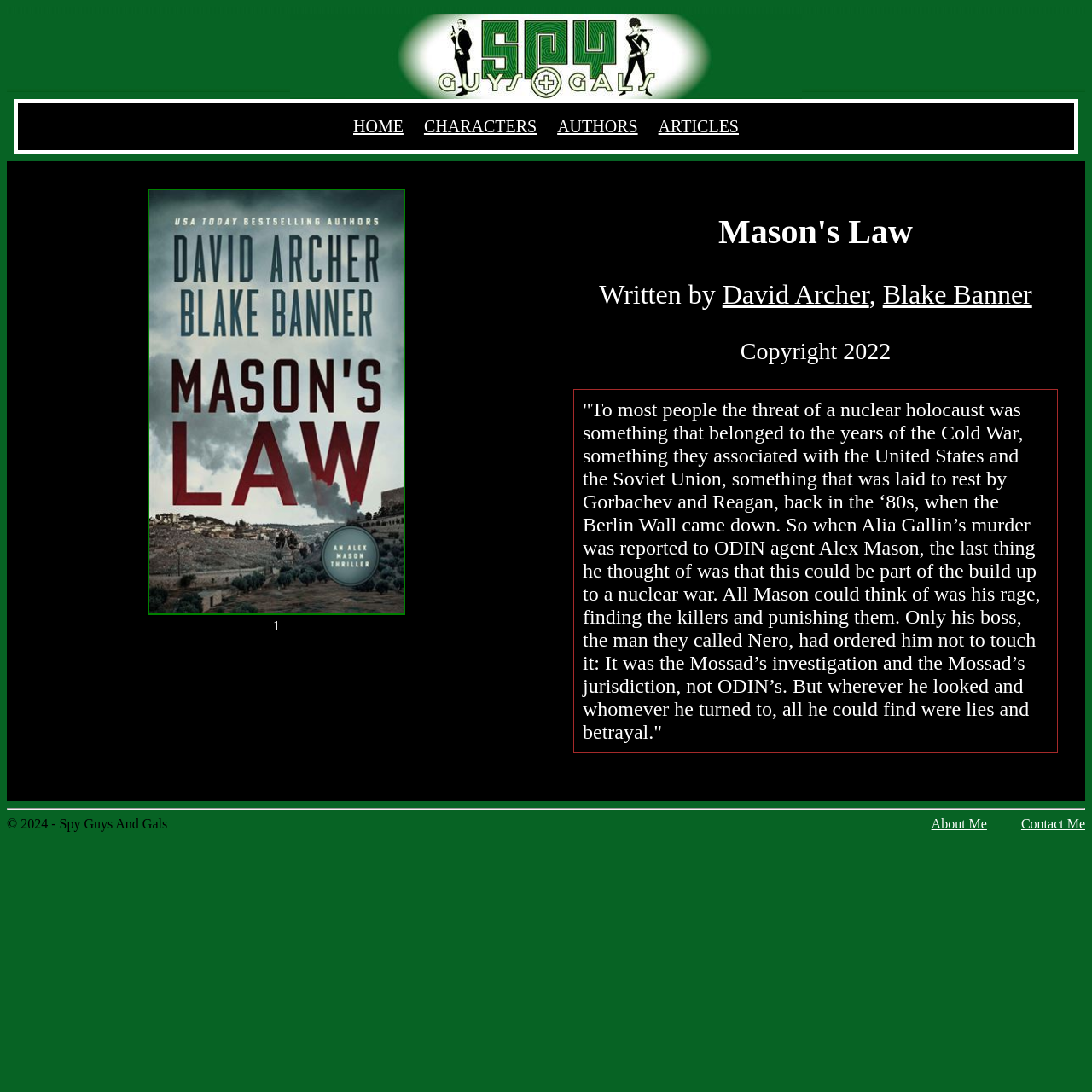Determine the bounding box coordinates of the clickable region to execute the instruction: "read articles". The coordinates should be four float numbers between 0 and 1, denoted as [left, top, right, bottom].

[0.603, 0.107, 0.677, 0.124]